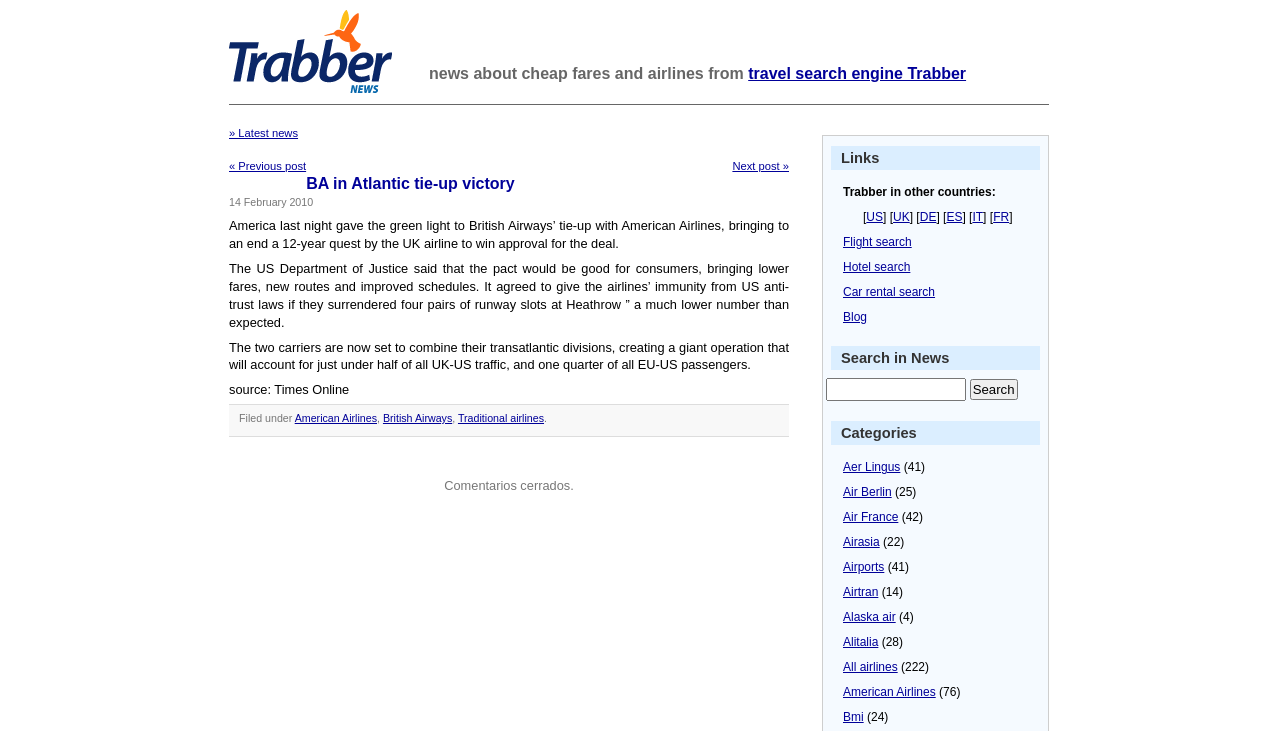Provide the bounding box coordinates for the UI element described in this sentence: "Airasia". The coordinates should be four float values between 0 and 1, i.e., [left, top, right, bottom].

[0.659, 0.732, 0.687, 0.751]